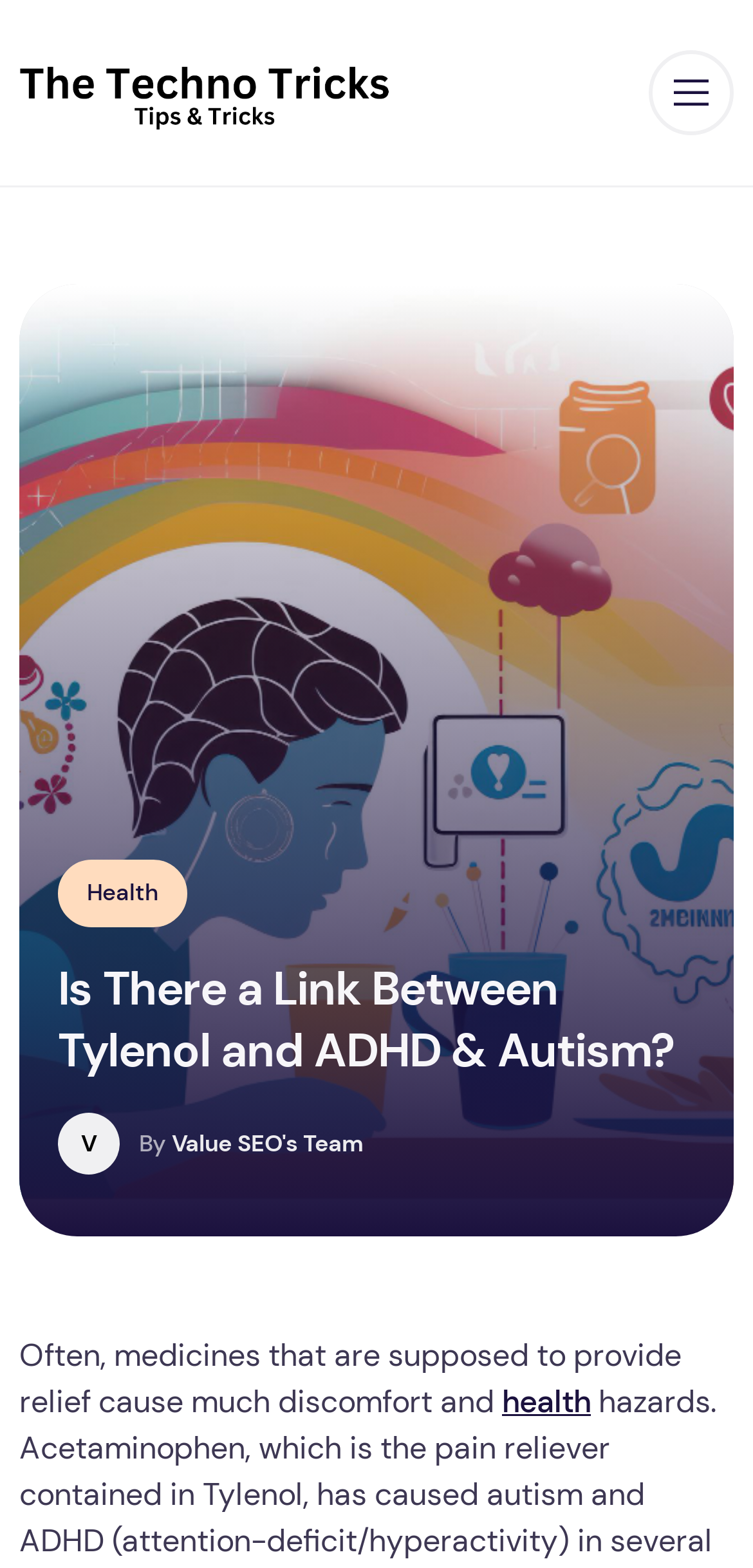Is there a logo on the webpage?
Based on the content of the image, thoroughly explain and answer the question.

I determined that there is a logo on the webpage by looking at the image 'Logo' located at [0.026, 0.03, 0.518, 0.089] which suggests that it is a logo.